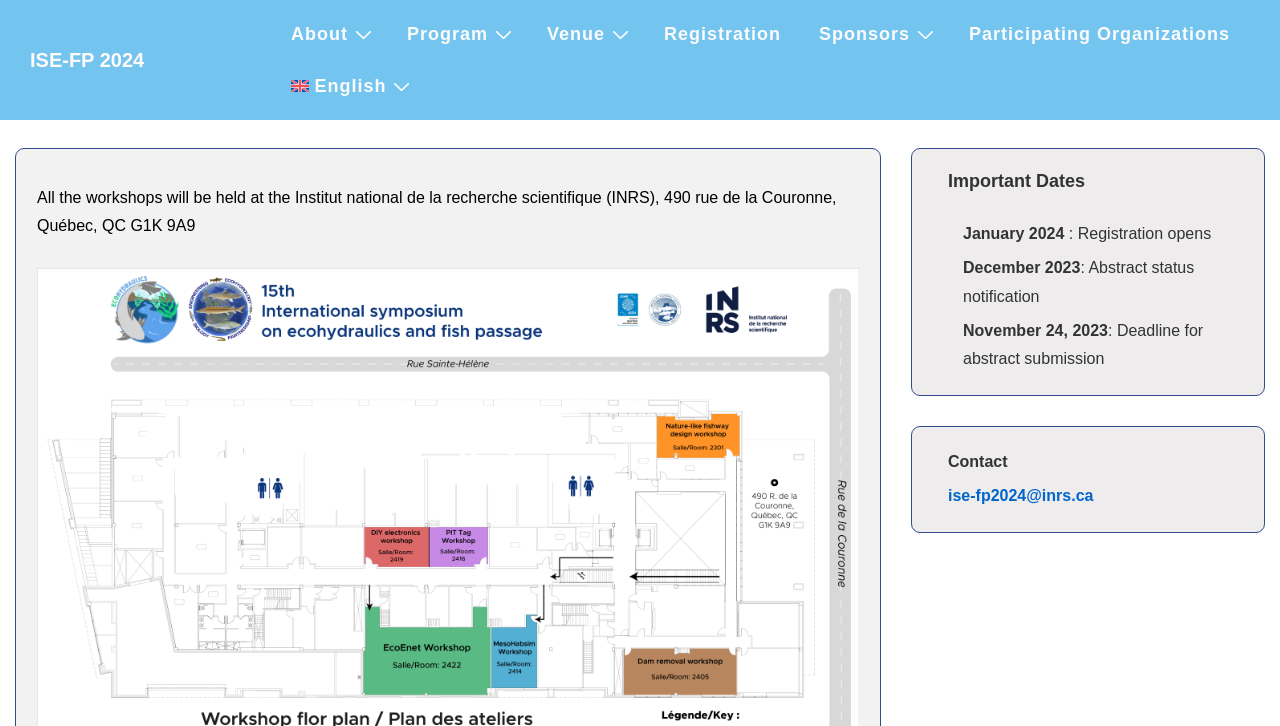Please locate the bounding box coordinates of the element's region that needs to be clicked to follow the instruction: "Go to ISE-FP 2024". The bounding box coordinates should be provided as four float numbers between 0 and 1, i.e., [left, top, right, bottom].

[0.023, 0.067, 0.113, 0.098]